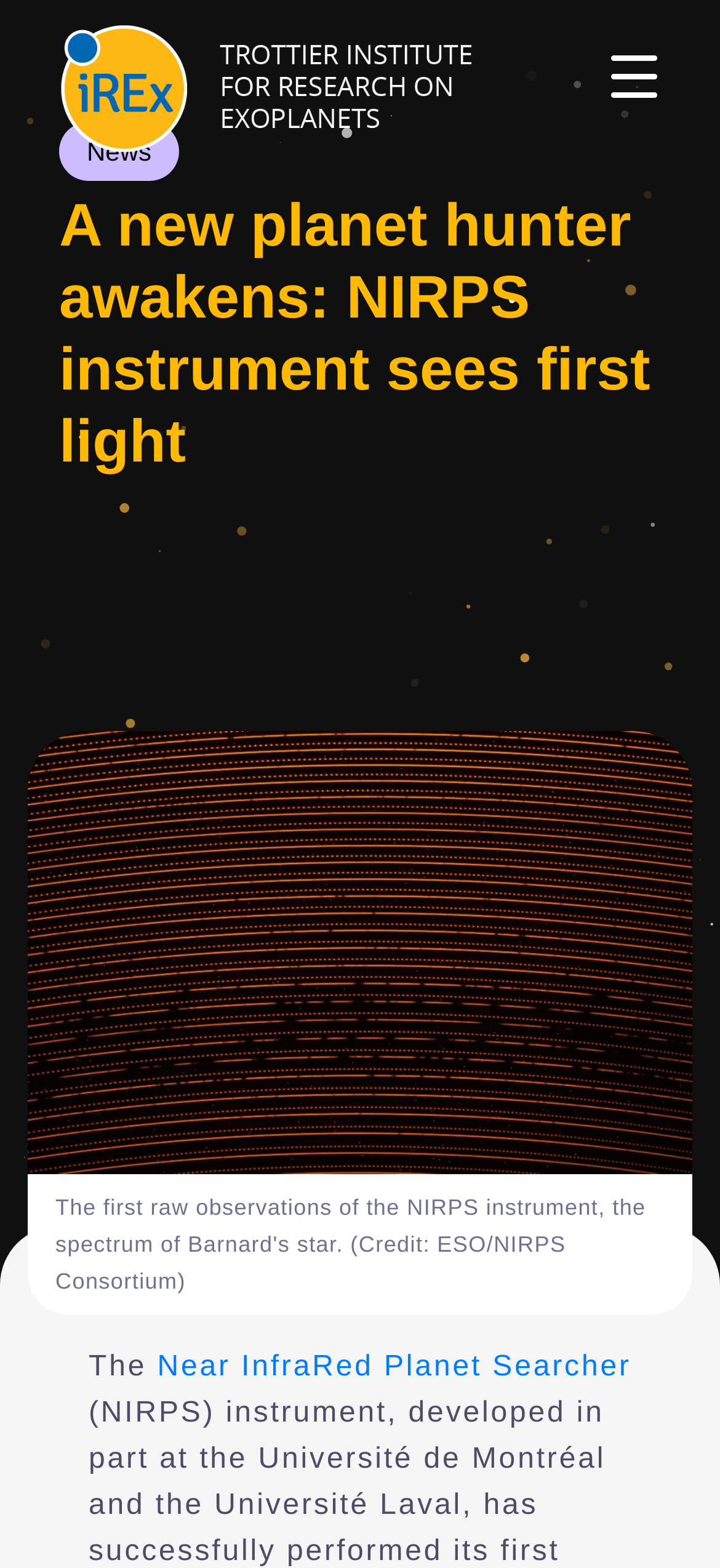Give a succinct answer to this question in a single word or phrase: 
What is the name of the institute?

Trottier Institute